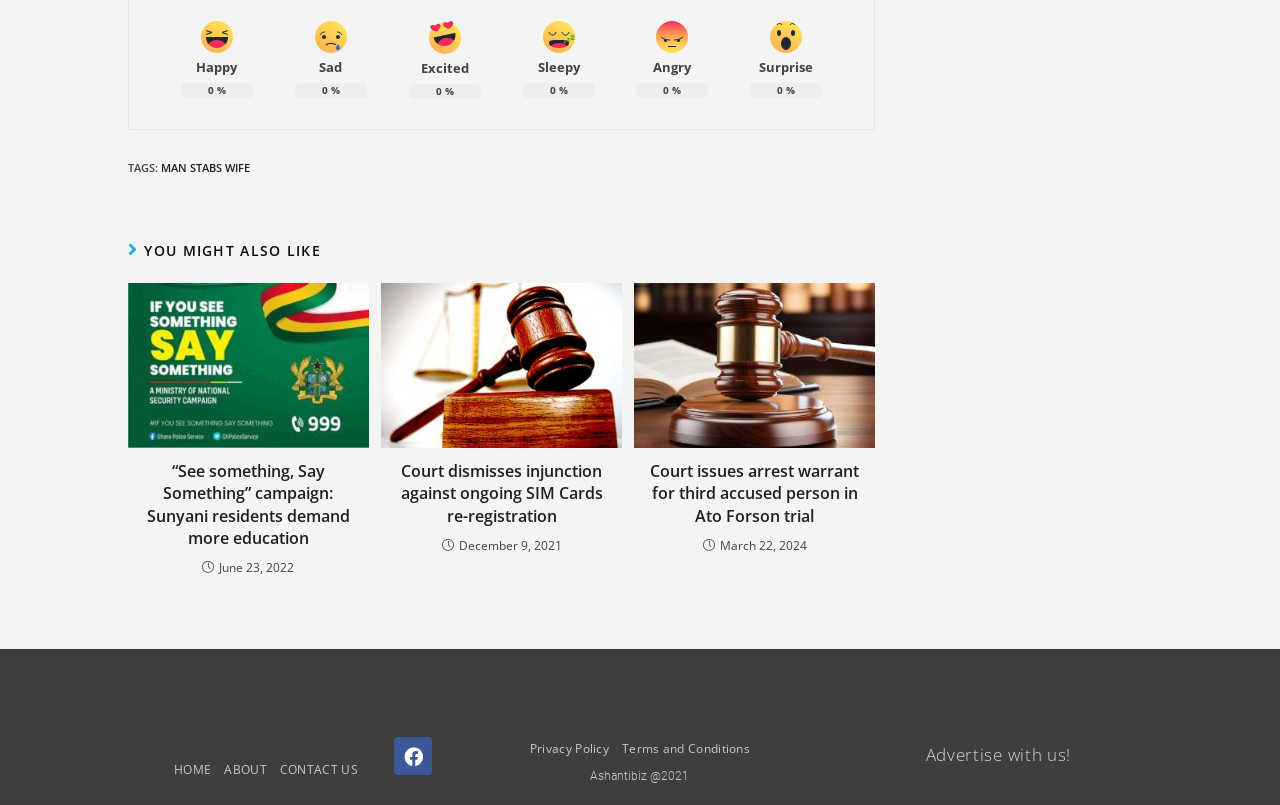Determine the bounding box coordinates of the section I need to click to execute the following instruction: "Check the 'Terms and Conditions'". Provide the coordinates as four float numbers between 0 and 1, i.e., [left, top, right, bottom].

[0.481, 0.905, 0.591, 0.957]